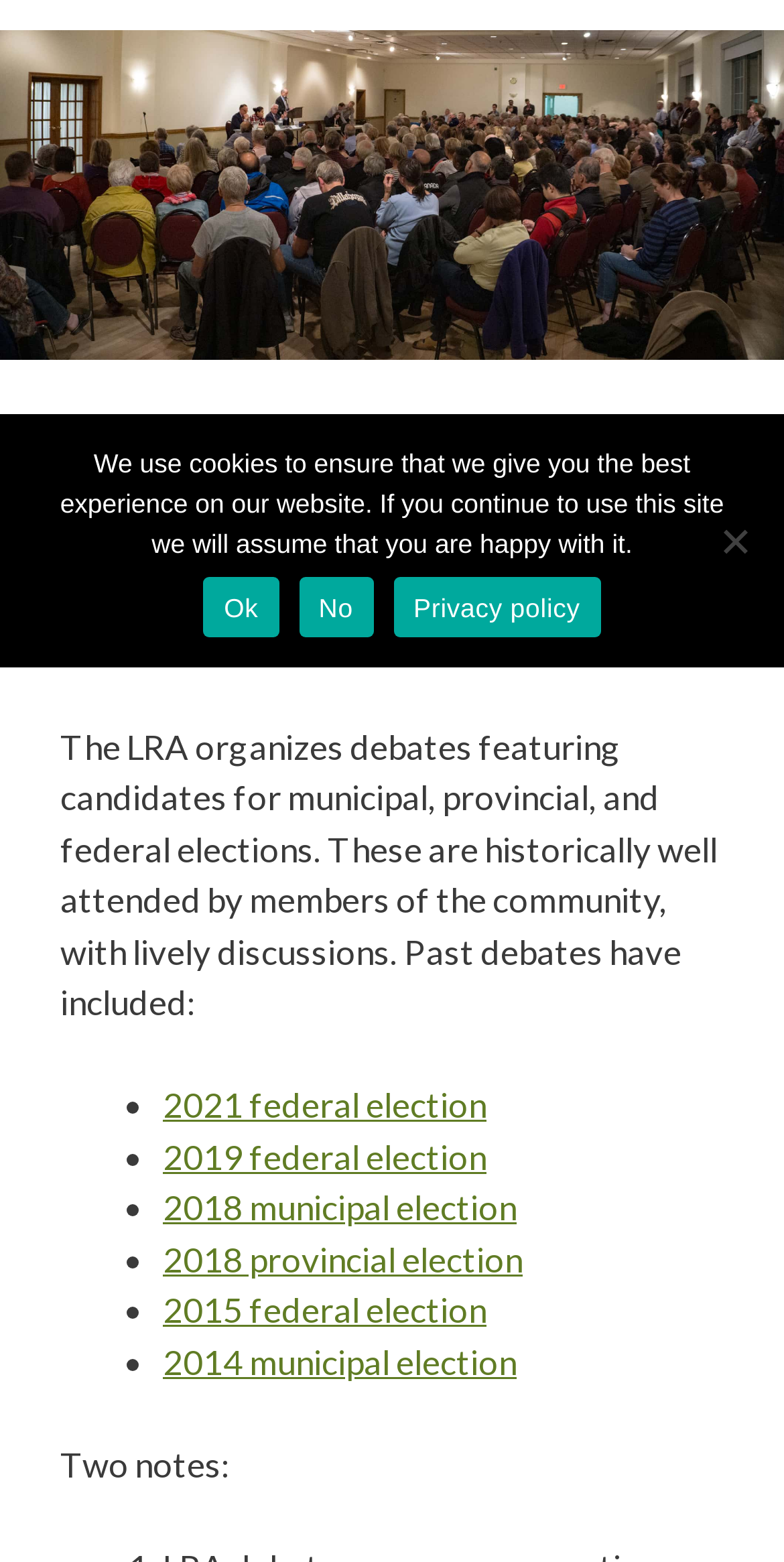Determine the bounding box coordinates for the UI element with the following description: "Privacy policy". The coordinates should be four float numbers between 0 and 1, represented as [left, top, right, bottom].

[0.502, 0.369, 0.766, 0.408]